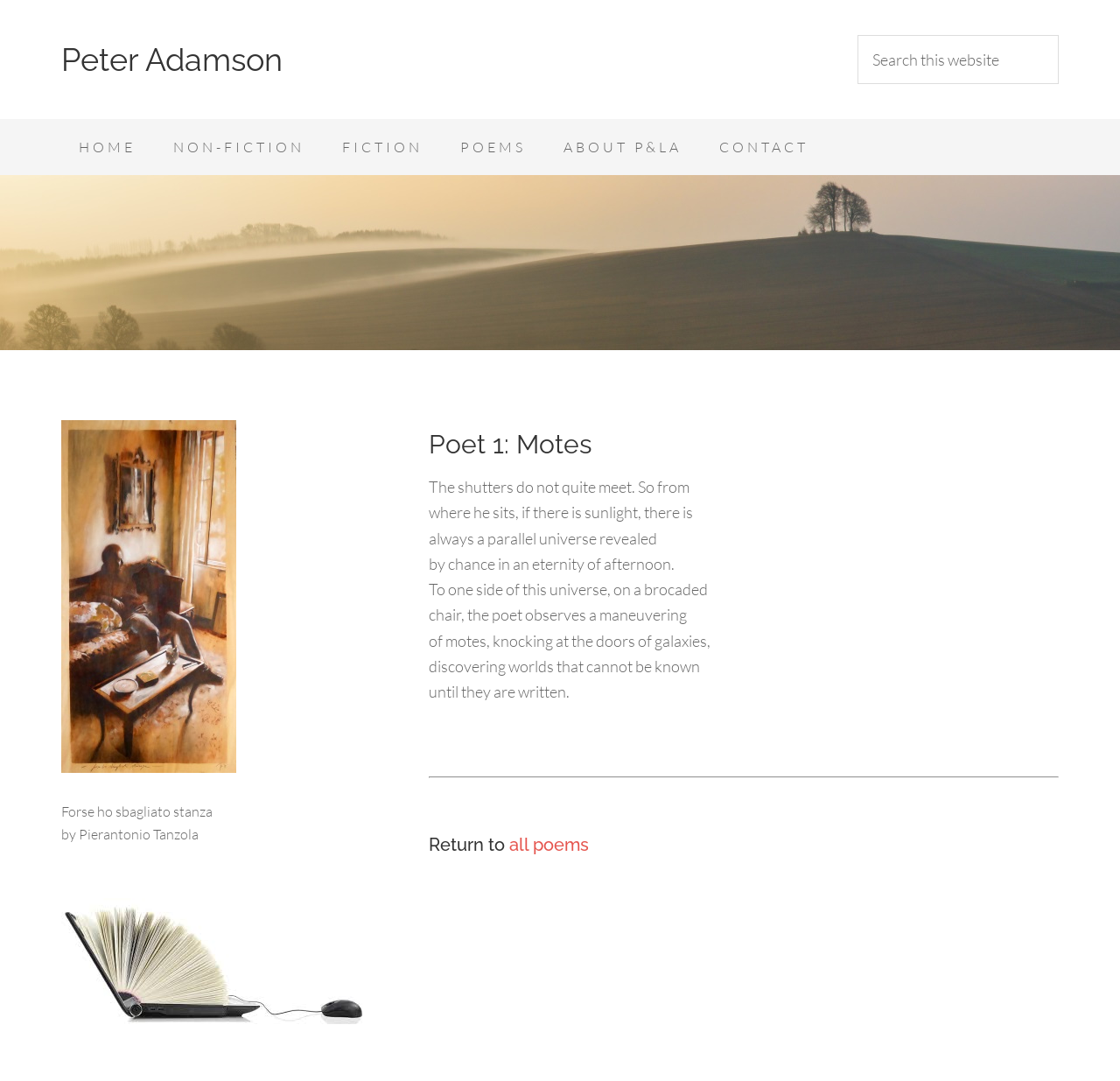What is the poet sitting on?
Give a detailed explanation using the information visible in the image.

According to the poem, the poet is sitting on a brocaded chair, where he observes the maneuvering of motes.